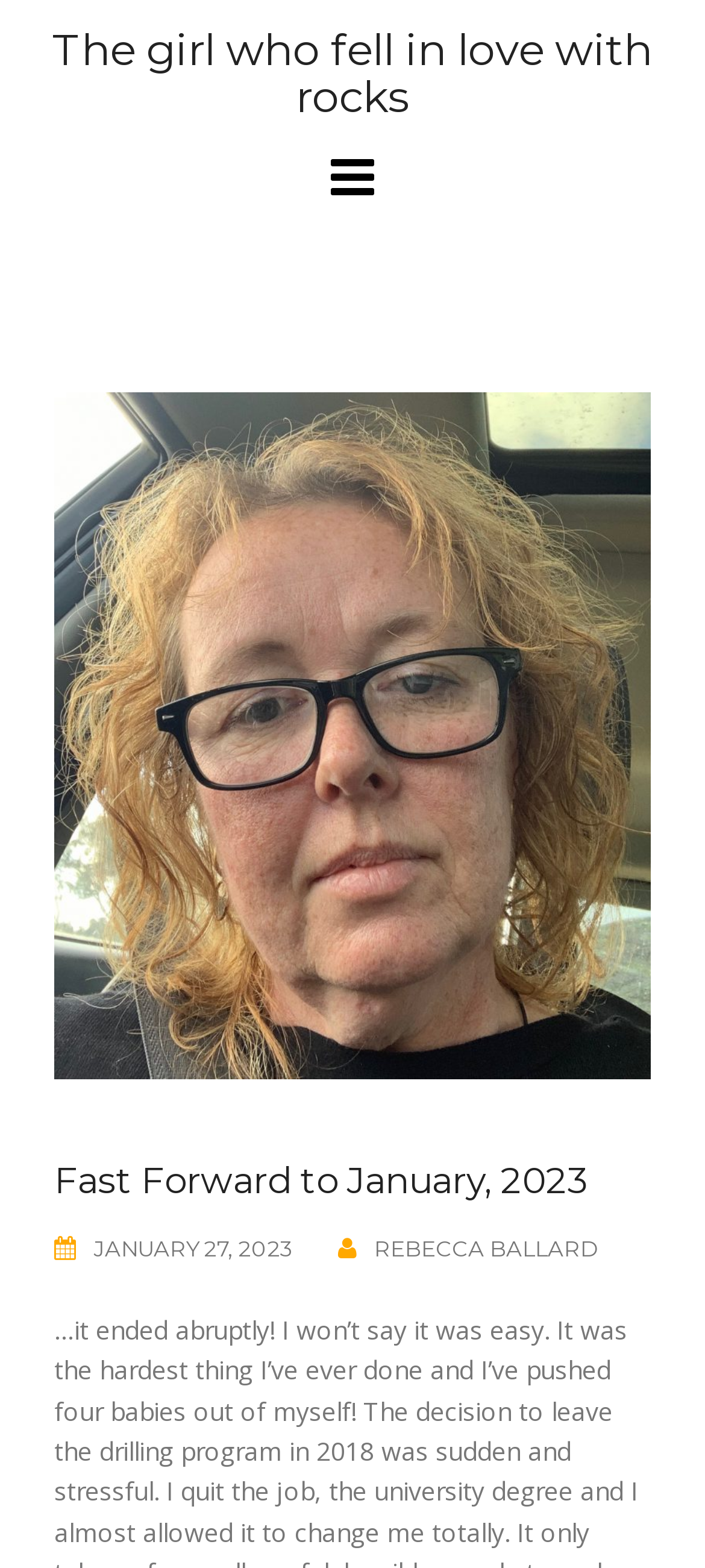Provide a brief response in the form of a single word or phrase:
Who is the author or contributor mentioned?

REBECCA BALLARD